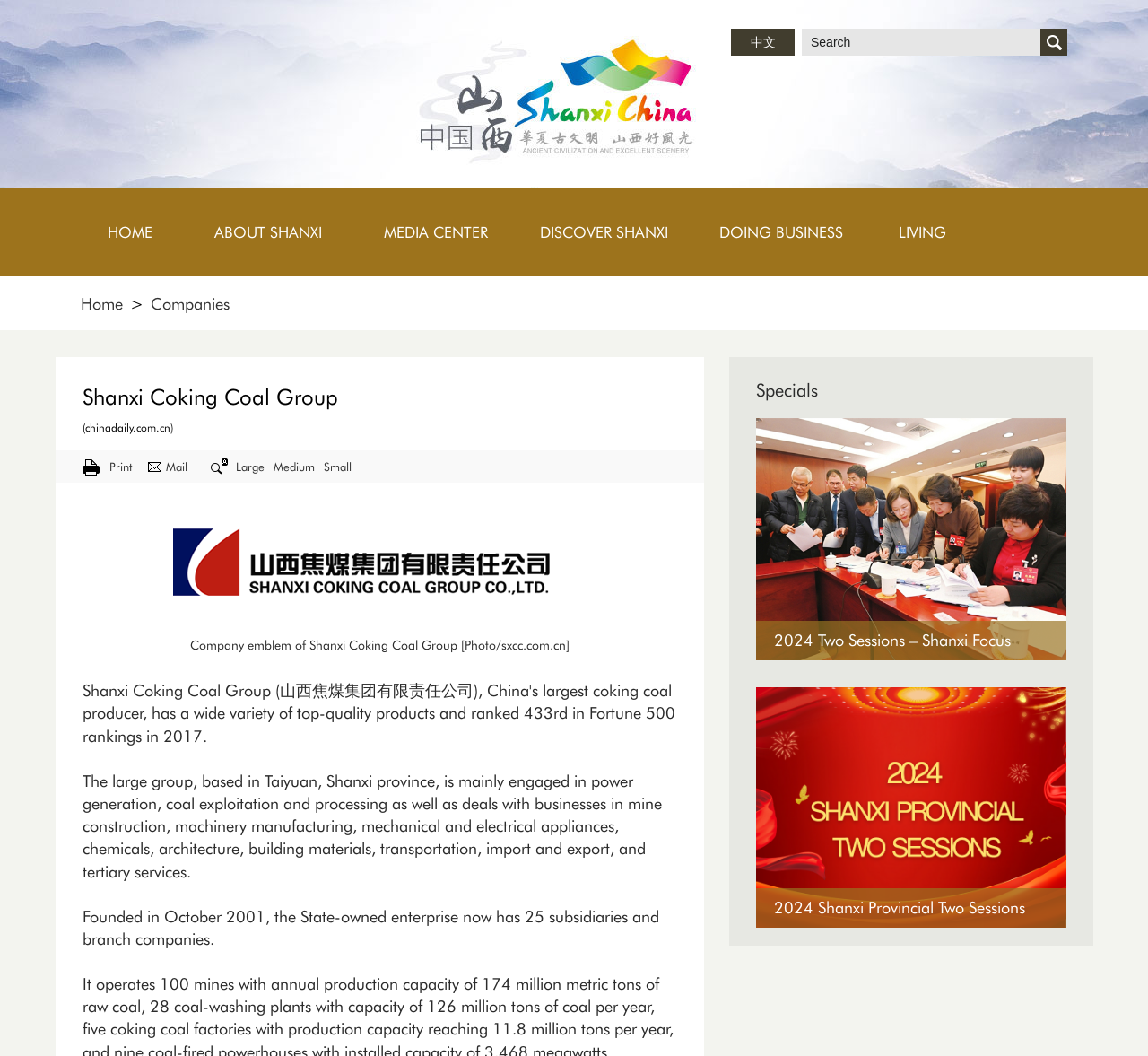What is the company's main business?
Carefully examine the image and provide a detailed answer to the question.

The company's main business can be found in the paragraph of text that describes the company's activities, which mentions power generation, coal exploitation and processing, as well as other businesses.